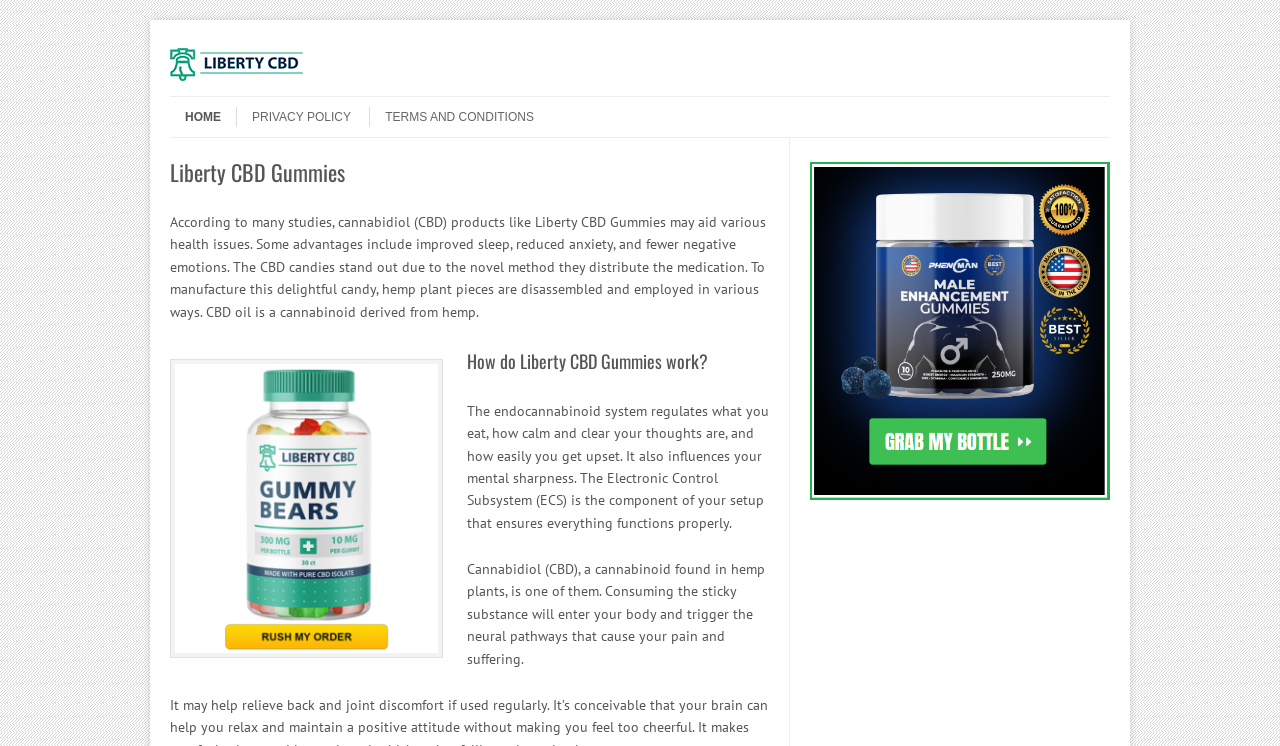Give a short answer using one word or phrase for the question:
What is the main topic of this webpage?

Liberty CBD Gummies